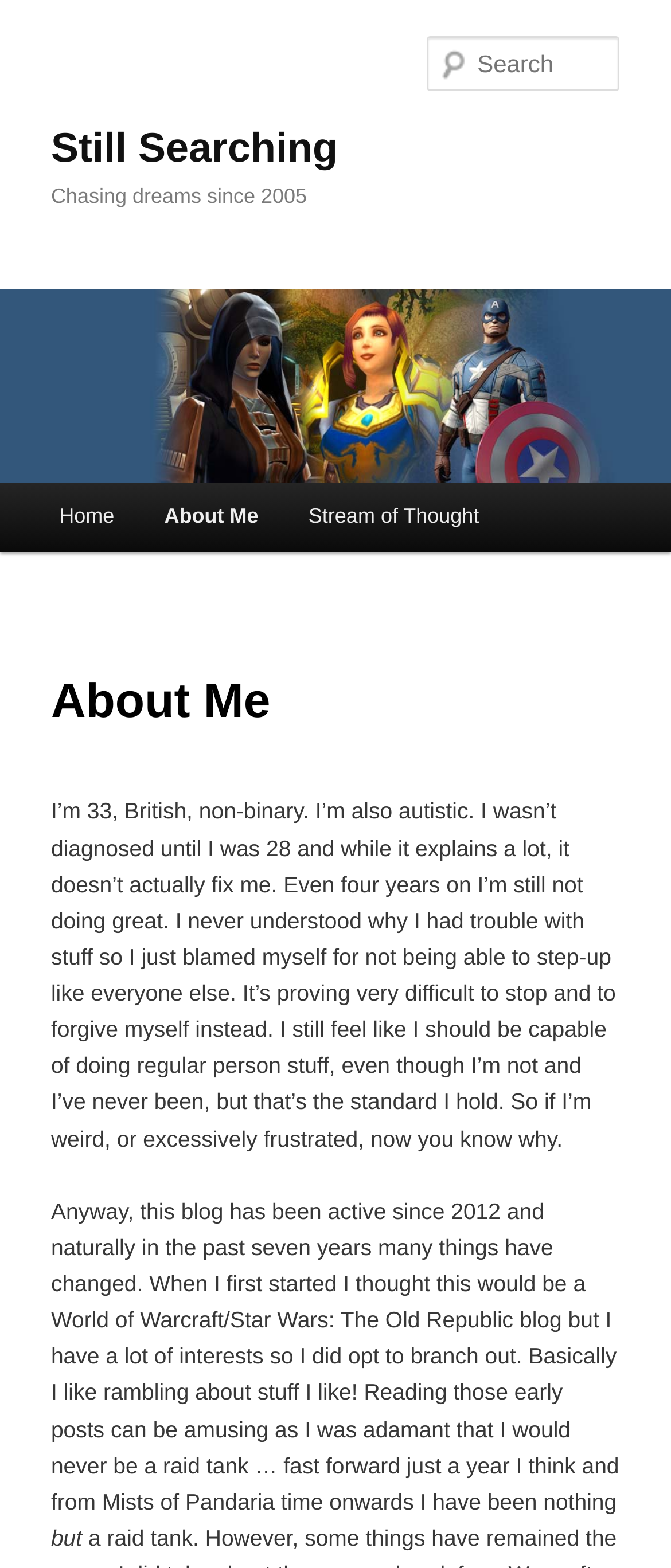Detail the various sections and features present on the webpage.

This webpage is about the author's personal blog, "Still Searching". At the top, there is a heading with the title "Still Searching" and a link with the same name. Below it, there is another heading that reads "Chasing dreams since 2005". 

On the left side, there is a menu with links to "Home", "About Me", and "Stream of Thought". The "About Me" link is currently selected, as indicated by the presence of a heading with the same name below the menu.

On the right side, there is a search box with a placeholder text "Search". Above the search box, there is an image with the title "Still Searching", which is also a link.

The main content of the page is a personal introduction by the author, who shares their background, including their age, nationality, gender identity, and autism diagnosis. The author expresses their struggles with self-acceptance and forgiveness, and mentions that their blog has been active since 2012, initially focusing on World of Warcraft and Star Wars: The Old Republic, but later branching out to other topics.